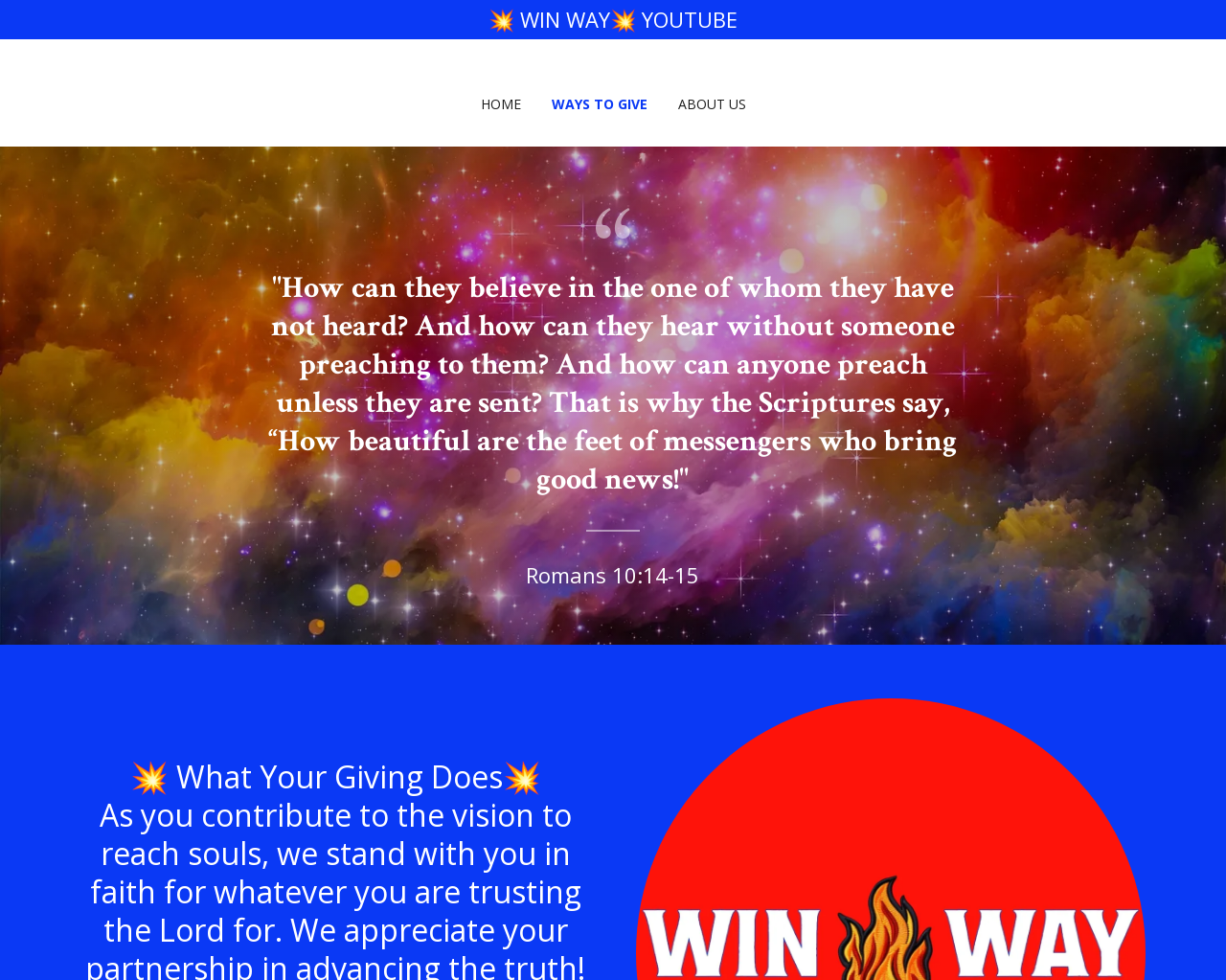Using the provided element description, identify the bounding box coordinates as (top-left x, top-left y, bottom-right x, bottom-right y). Ensure all values are between 0 and 1. Description: About Us

[0.548, 0.089, 0.613, 0.124]